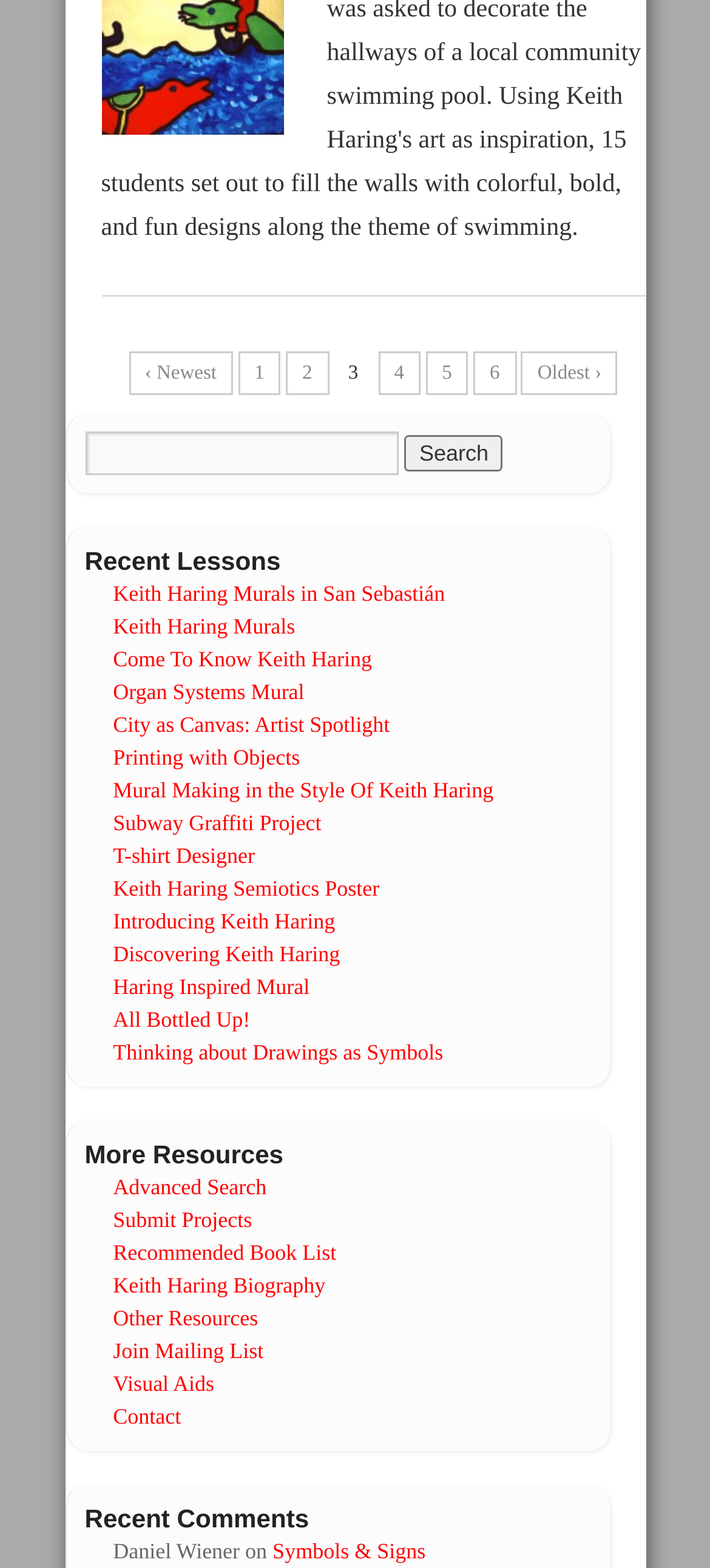Please provide the bounding box coordinates for the UI element as described: "‹ Newest". The coordinates must be four floats between 0 and 1, represented as [left, top, right, bottom].

[0.181, 0.224, 0.328, 0.252]